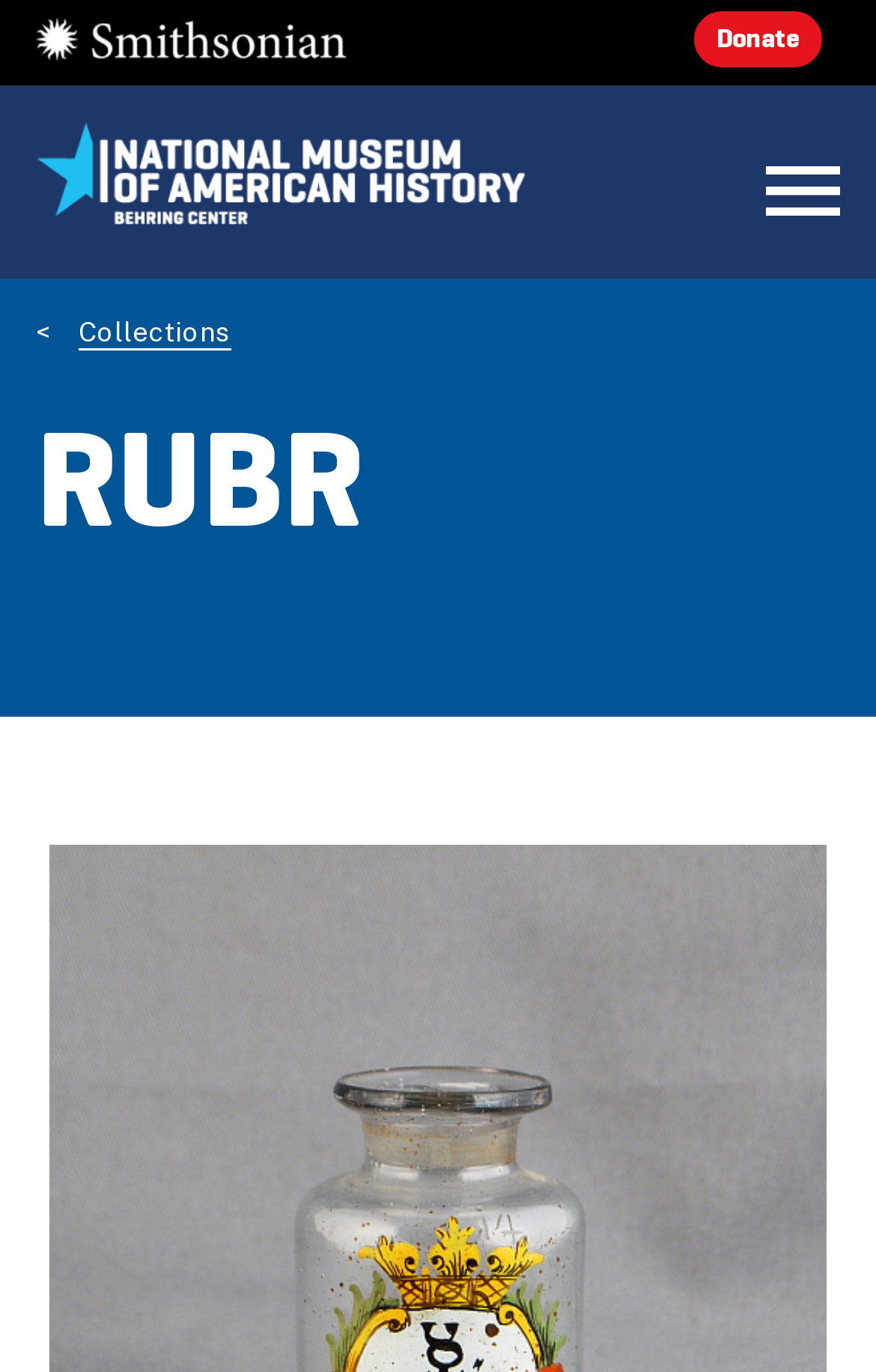Using the description "National Museum of American History", locate and provide the bounding box of the UI element.

[0.041, 0.089, 0.631, 0.164]